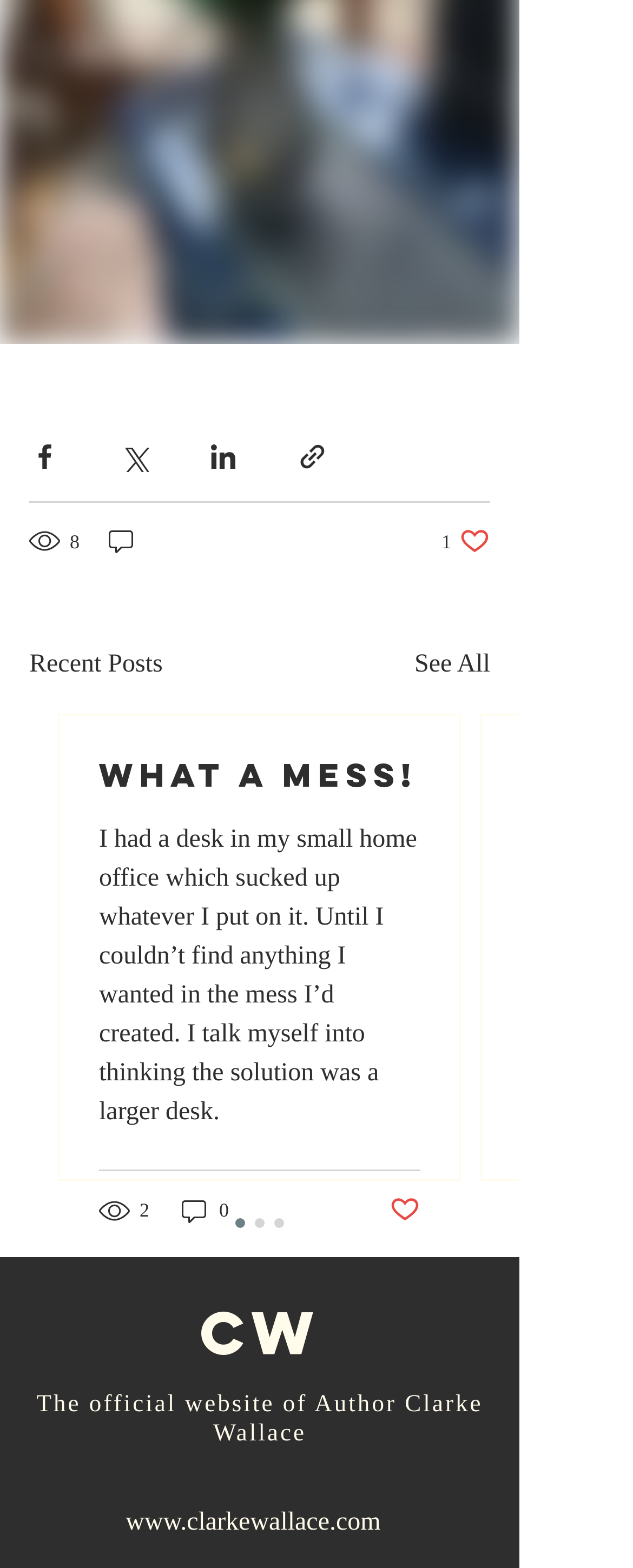Please locate the clickable area by providing the bounding box coordinates to follow this instruction: "Share via Facebook".

[0.046, 0.281, 0.095, 0.301]